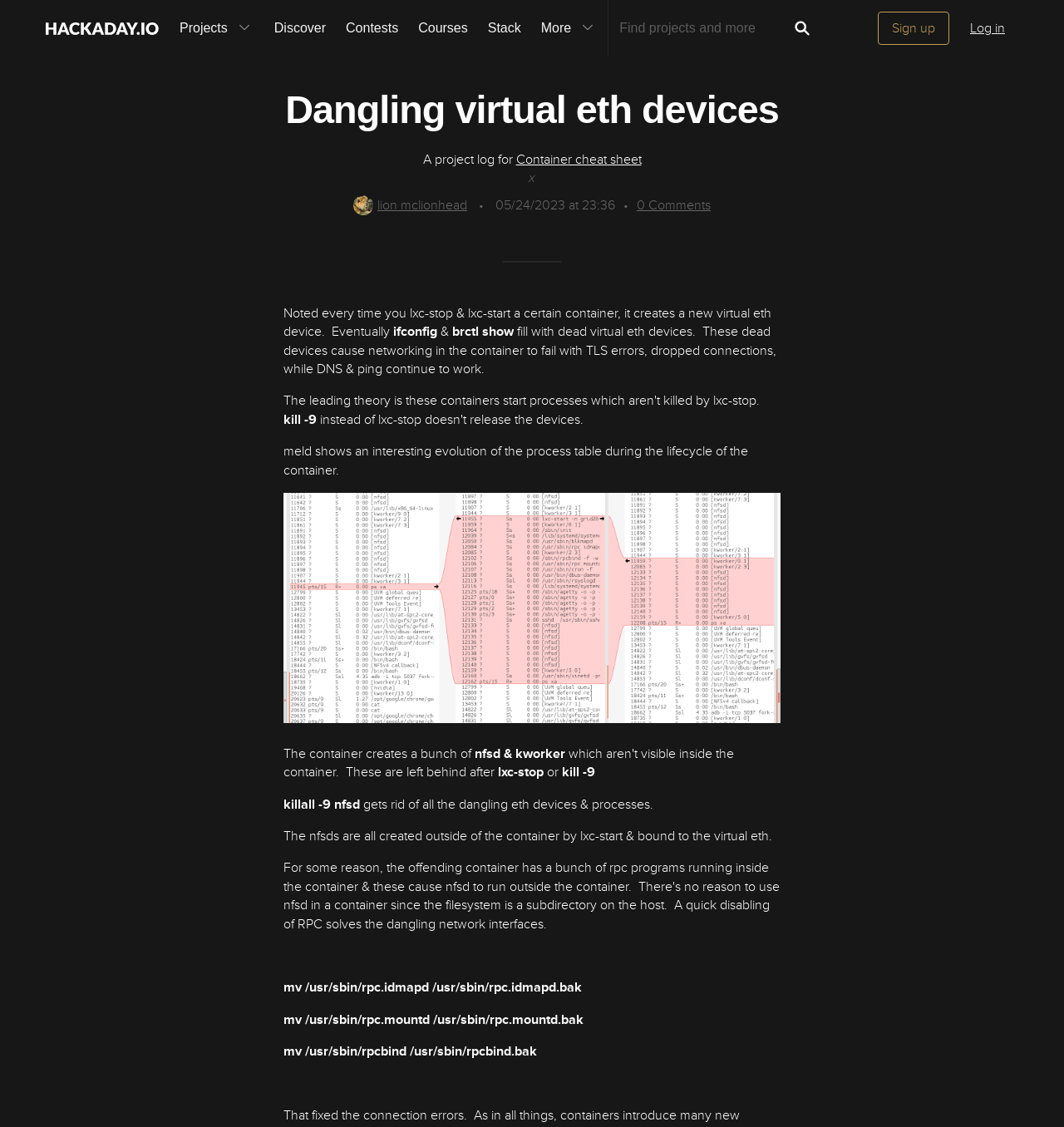Please specify the bounding box coordinates of the clickable region to carry out the following instruction: "Visit the project log for Container cheat sheet". The coordinates should be four float numbers between 0 and 1, in the format [left, top, right, bottom].

[0.485, 0.134, 0.603, 0.149]